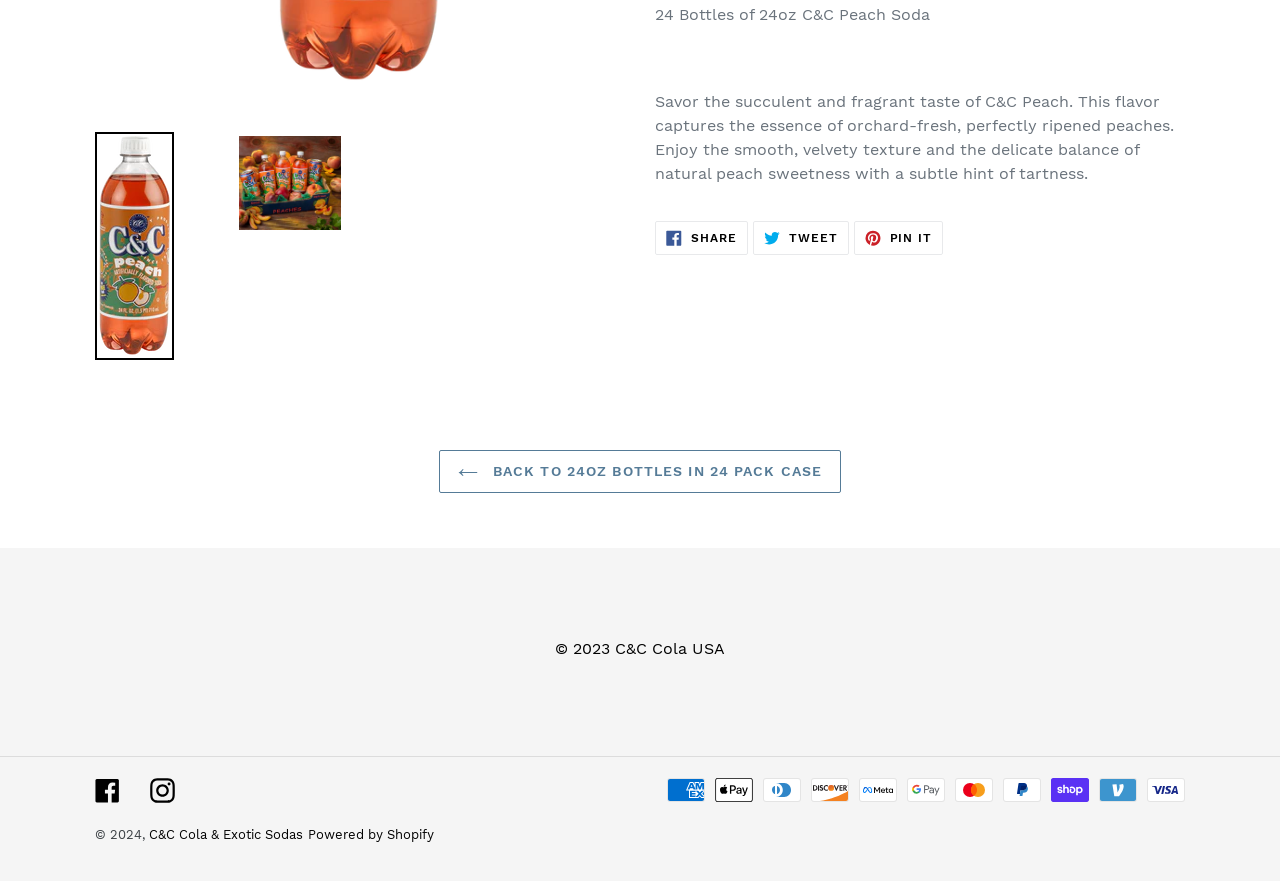Identify the bounding box coordinates for the UI element that matches this description: "Tweet Tweet on Twitter".

[0.588, 0.251, 0.663, 0.289]